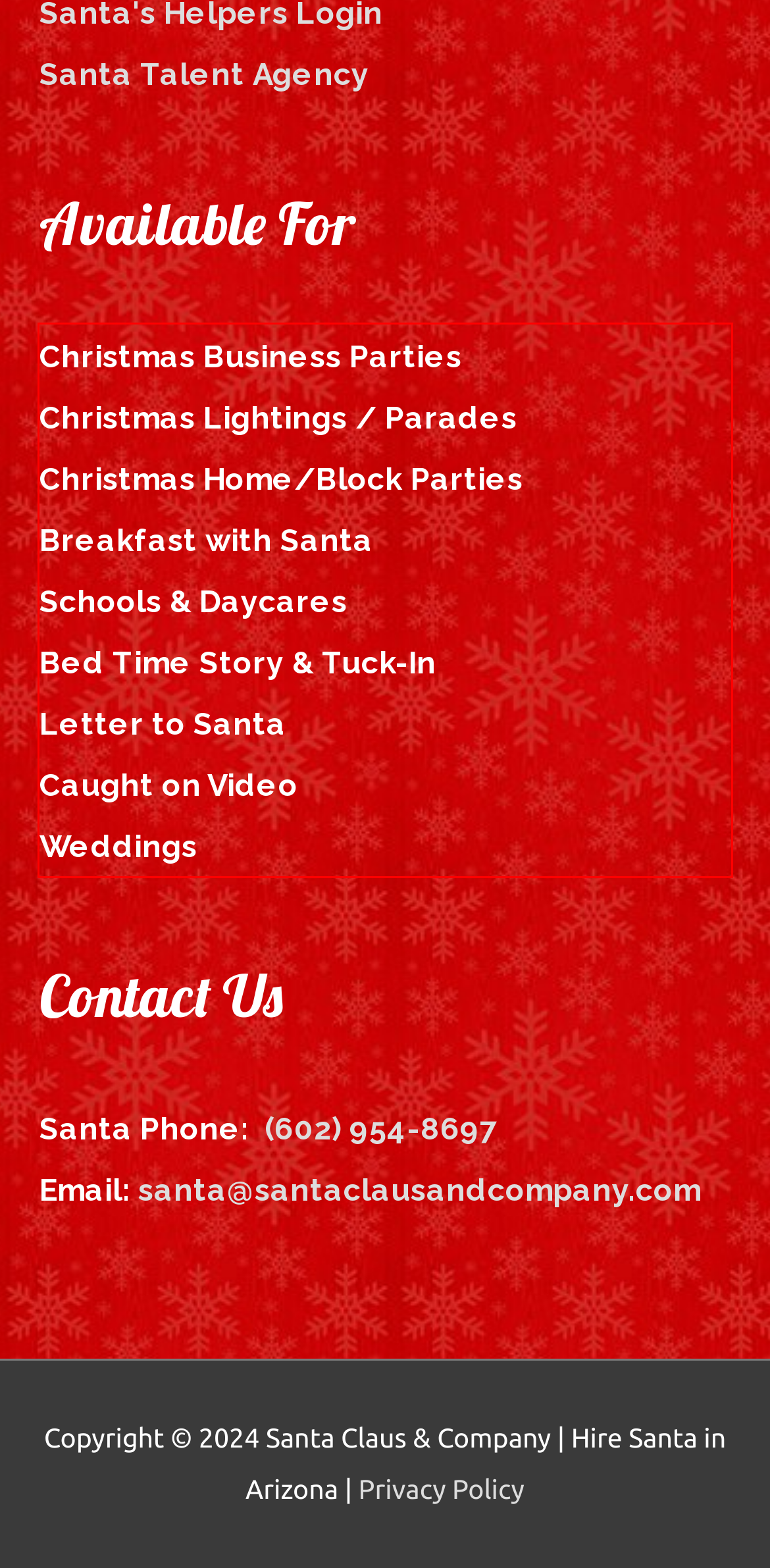Analyze the red bounding box in the provided webpage screenshot and generate the text content contained within.

Christmas Business Parties Christmas Lightings / Parades Christmas Home/Block Parties Breakfast with Santa Schools & Daycares Bed Time Story & Tuck-In Letter to Santa Caught on Video Weddings